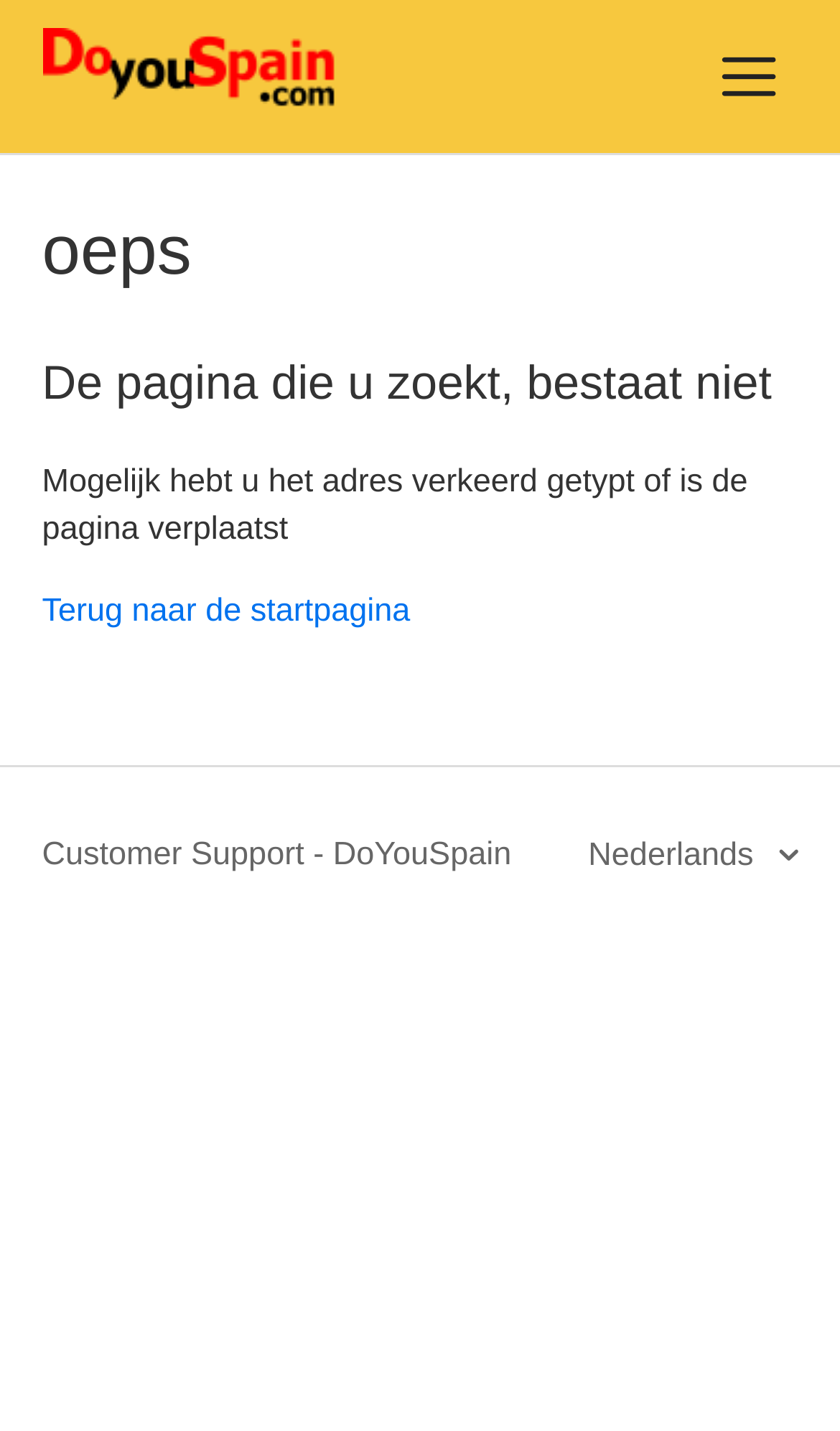Extract the bounding box coordinates for the UI element described by the text: "aria-label="Navigatiemenu in- en uitschakelen"". The coordinates should be in the form of [left, top, right, bottom] with values between 0 and 1.

[0.858, 0.031, 0.924, 0.074]